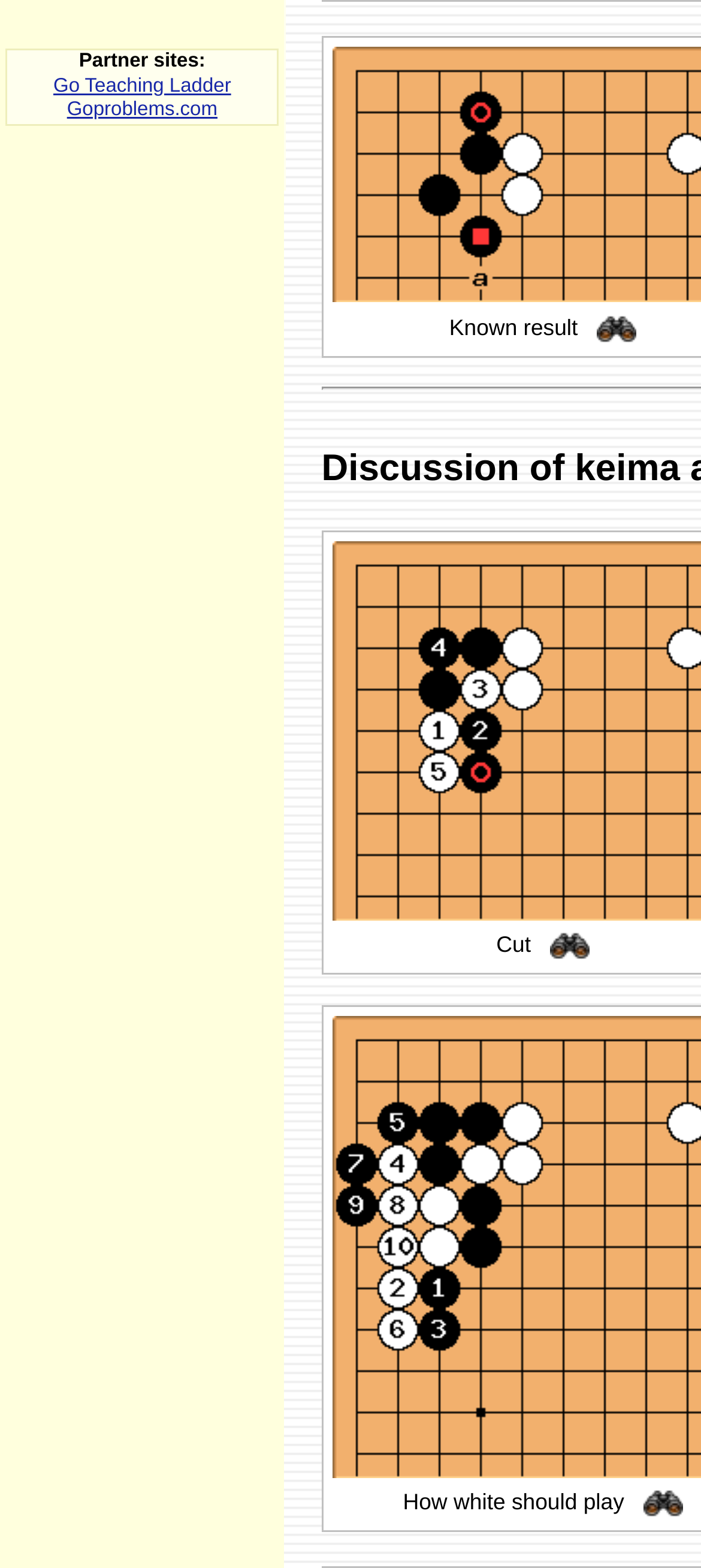Ascertain the bounding box coordinates for the UI element detailed here: "Go Teaching Ladder". The coordinates should be provided as [left, top, right, bottom] with each value being a float between 0 and 1.

[0.076, 0.048, 0.33, 0.061]